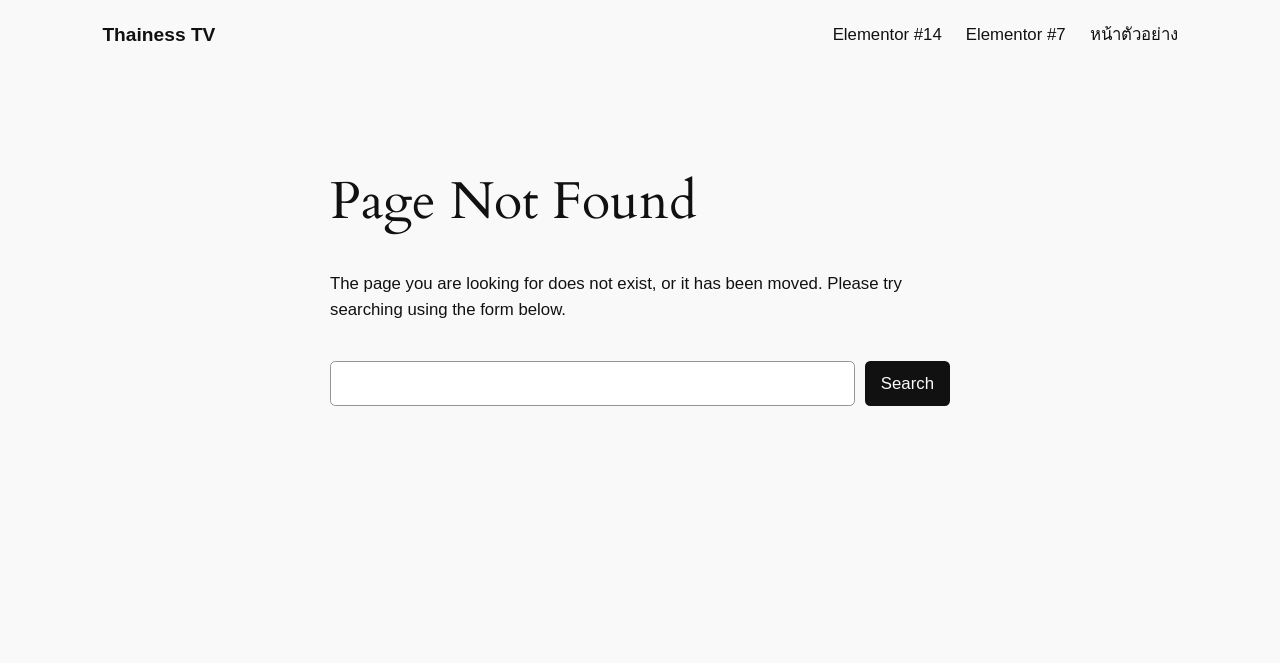What is the current page status?
Provide an in-depth and detailed answer to the question.

The current page status is 'Not Found' because the heading 'Page Not Found' is displayed on the webpage, indicating that the page the user is looking for does not exist or has been moved.